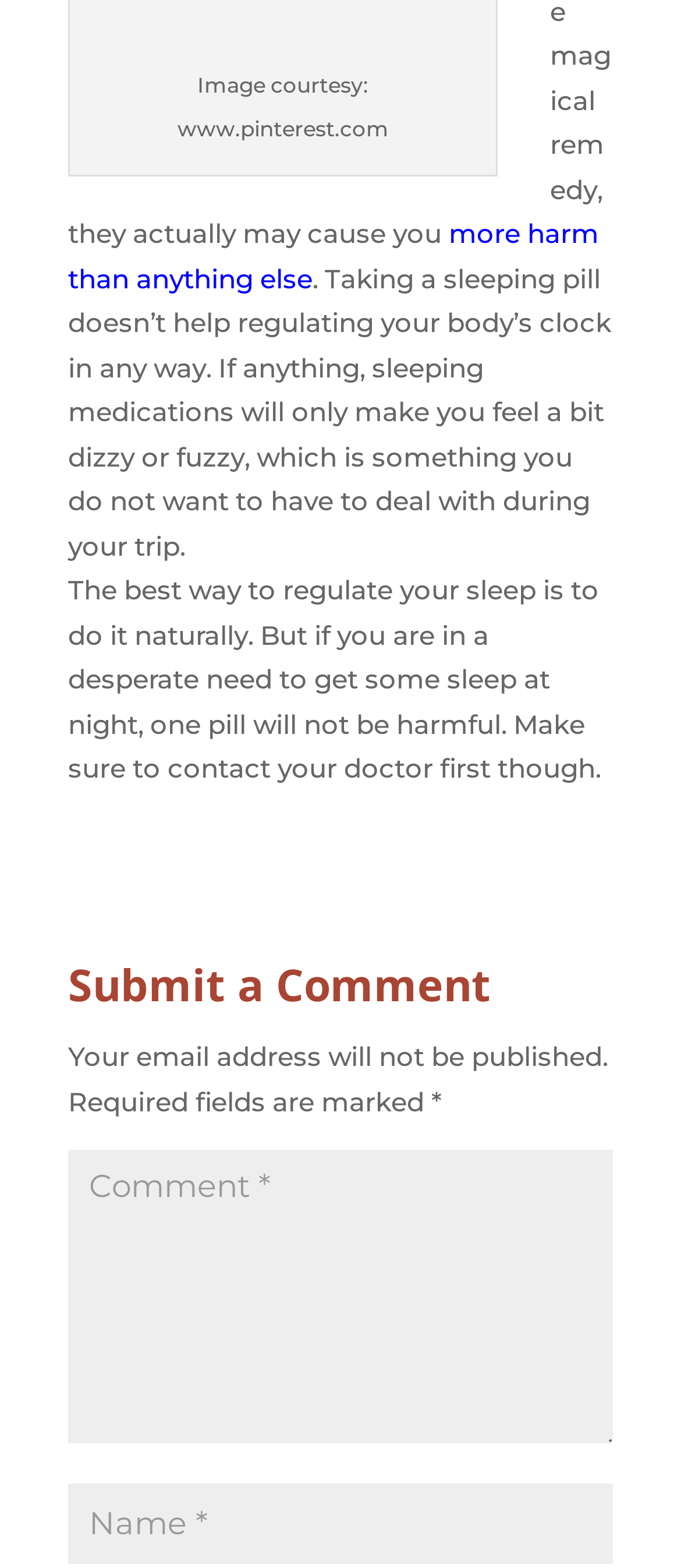What is the purpose of sleeping pills?
Give a one-word or short phrase answer based on the image.

Do more harm